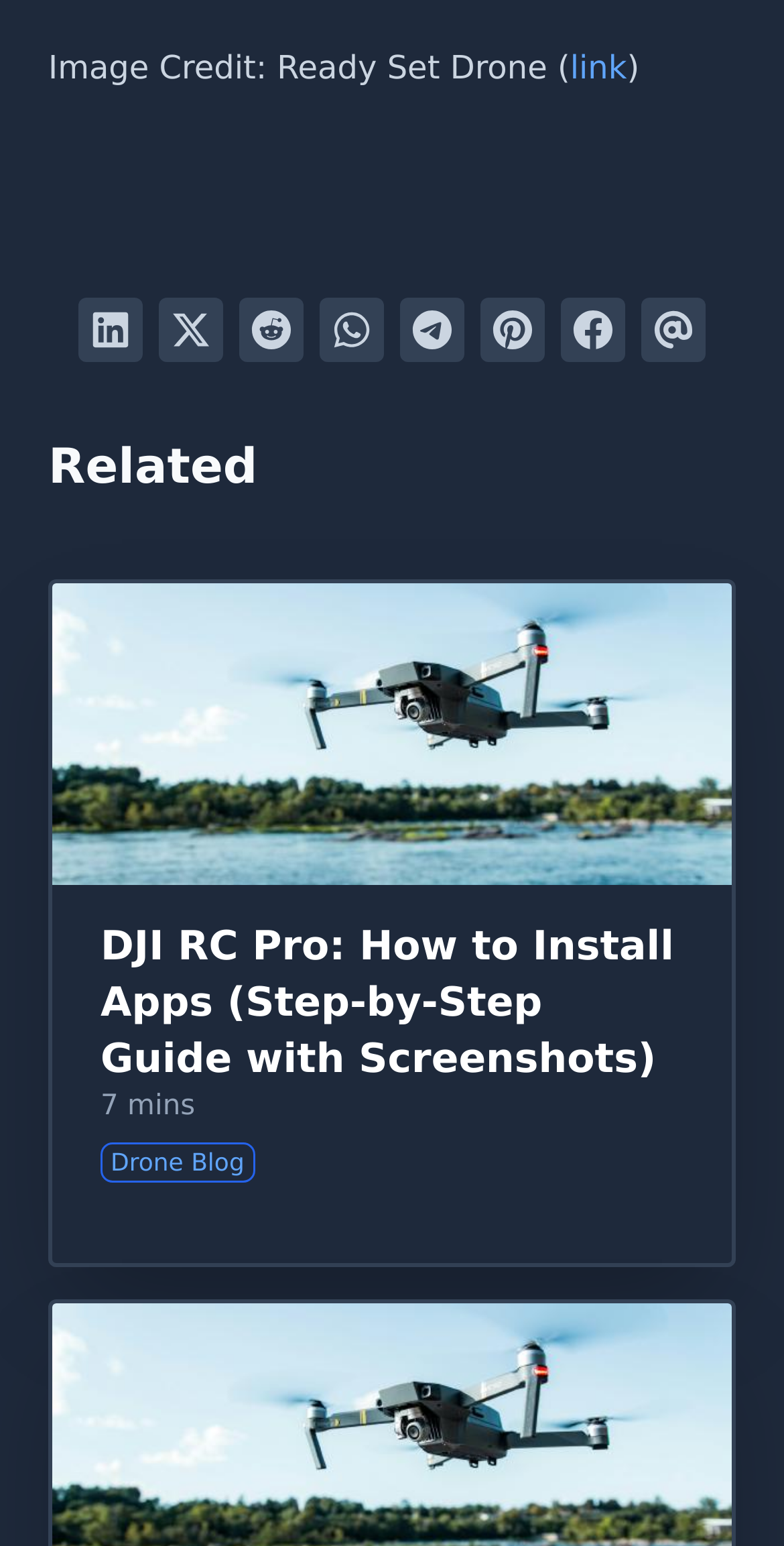Find the bounding box coordinates of the clickable area that will achieve the following instruction: "Contact us".

None